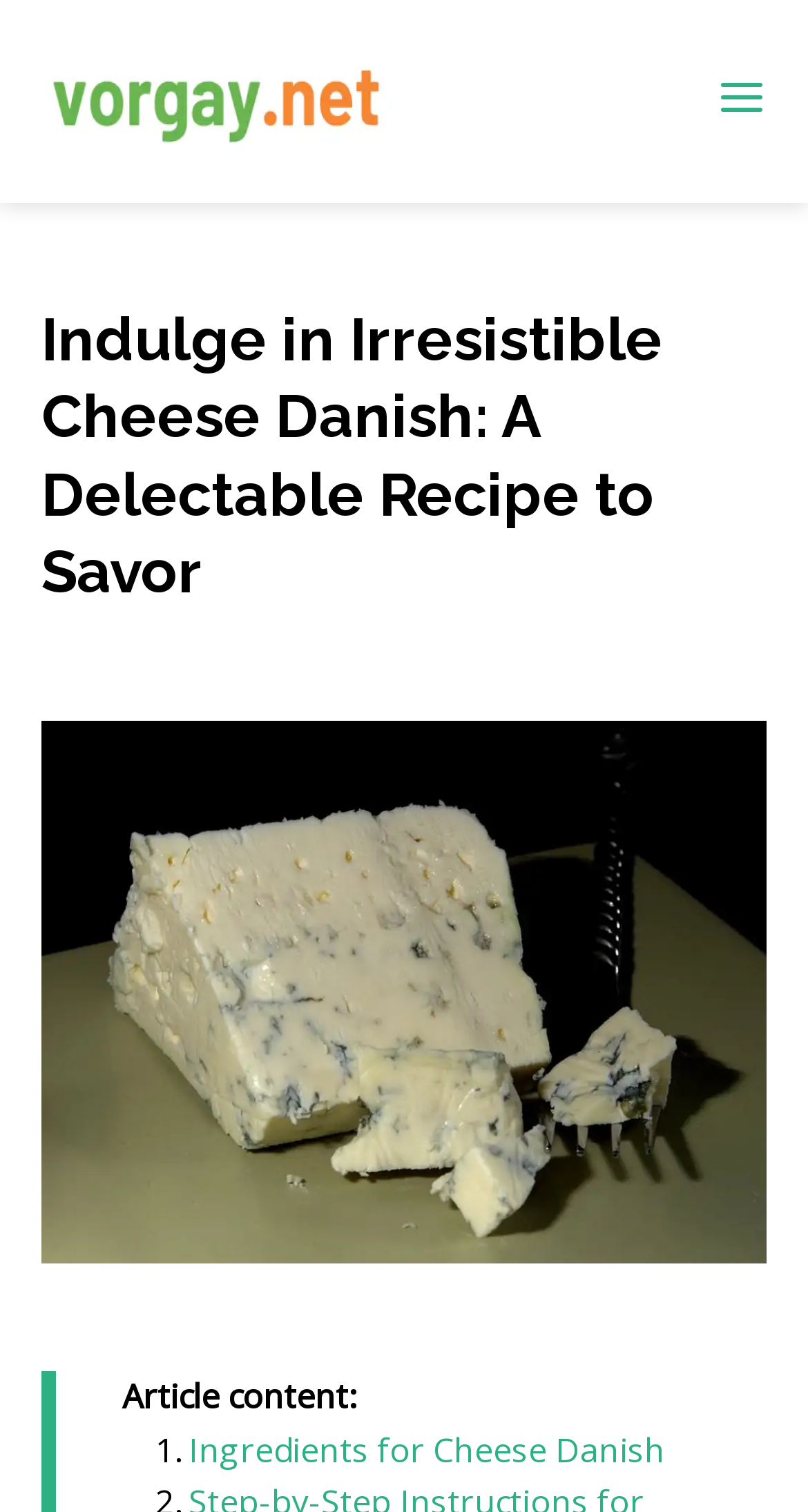Extract the bounding box coordinates for the HTML element that matches this description: "Home". The coordinates should be four float numbers between 0 and 1, i.e., [left, top, right, bottom].

None